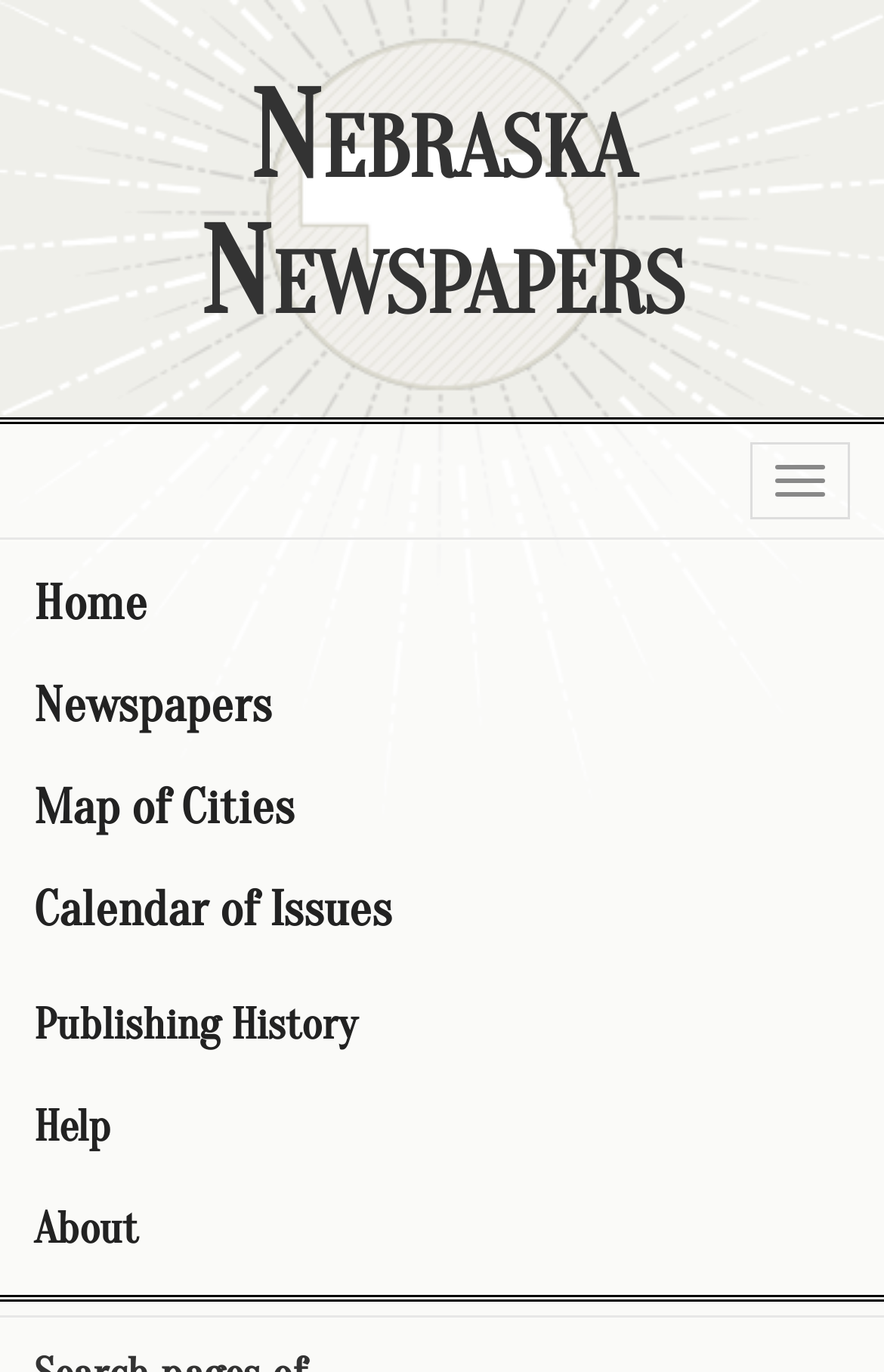Is the navigation menu expanded?
Based on the image, give a one-word or short phrase answer.

No